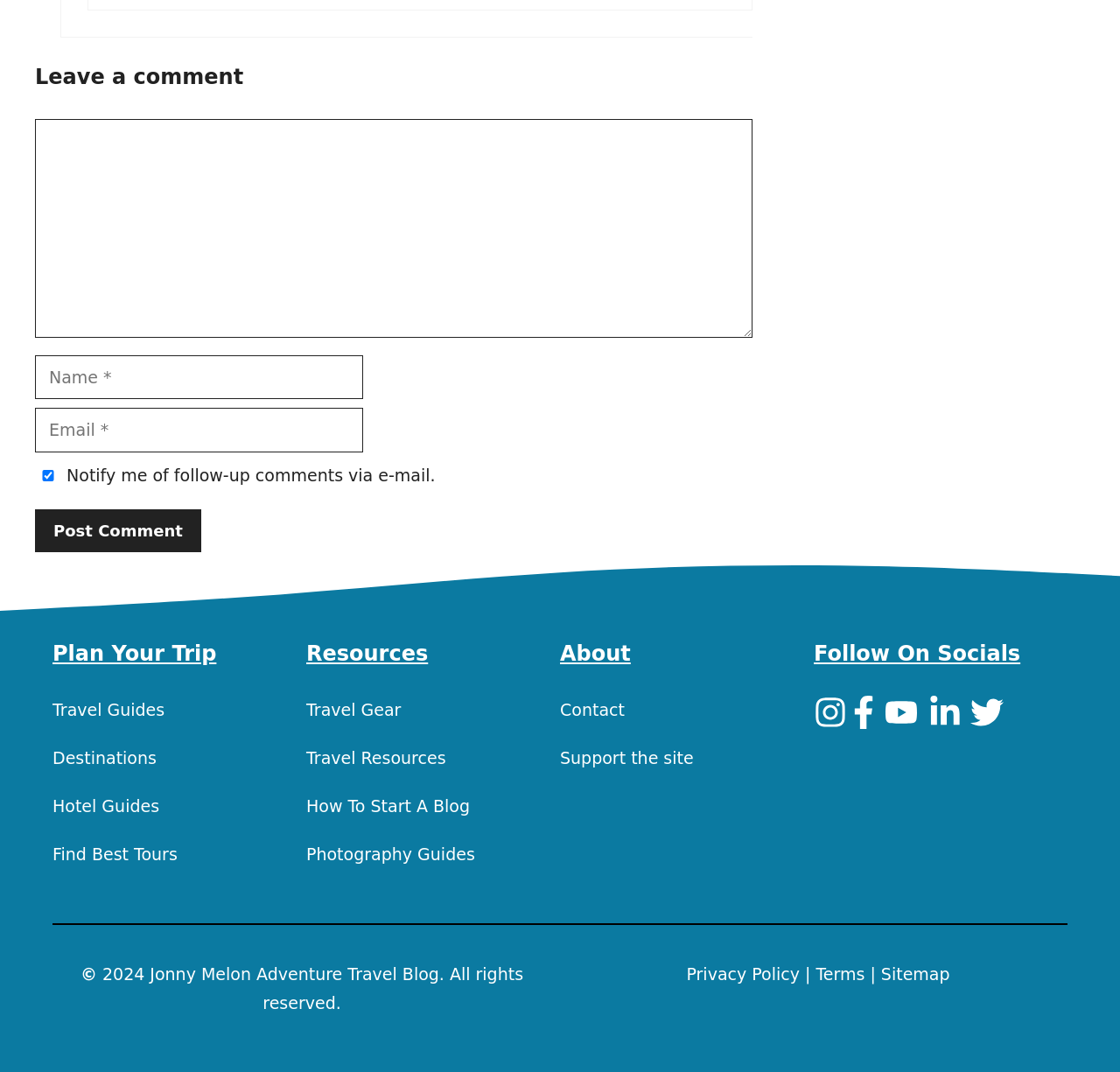Determine the bounding box coordinates (top-left x, top-left y, bottom-right x, bottom-right y) of the UI element described in the following text: Support the site

[0.5, 0.698, 0.619, 0.716]